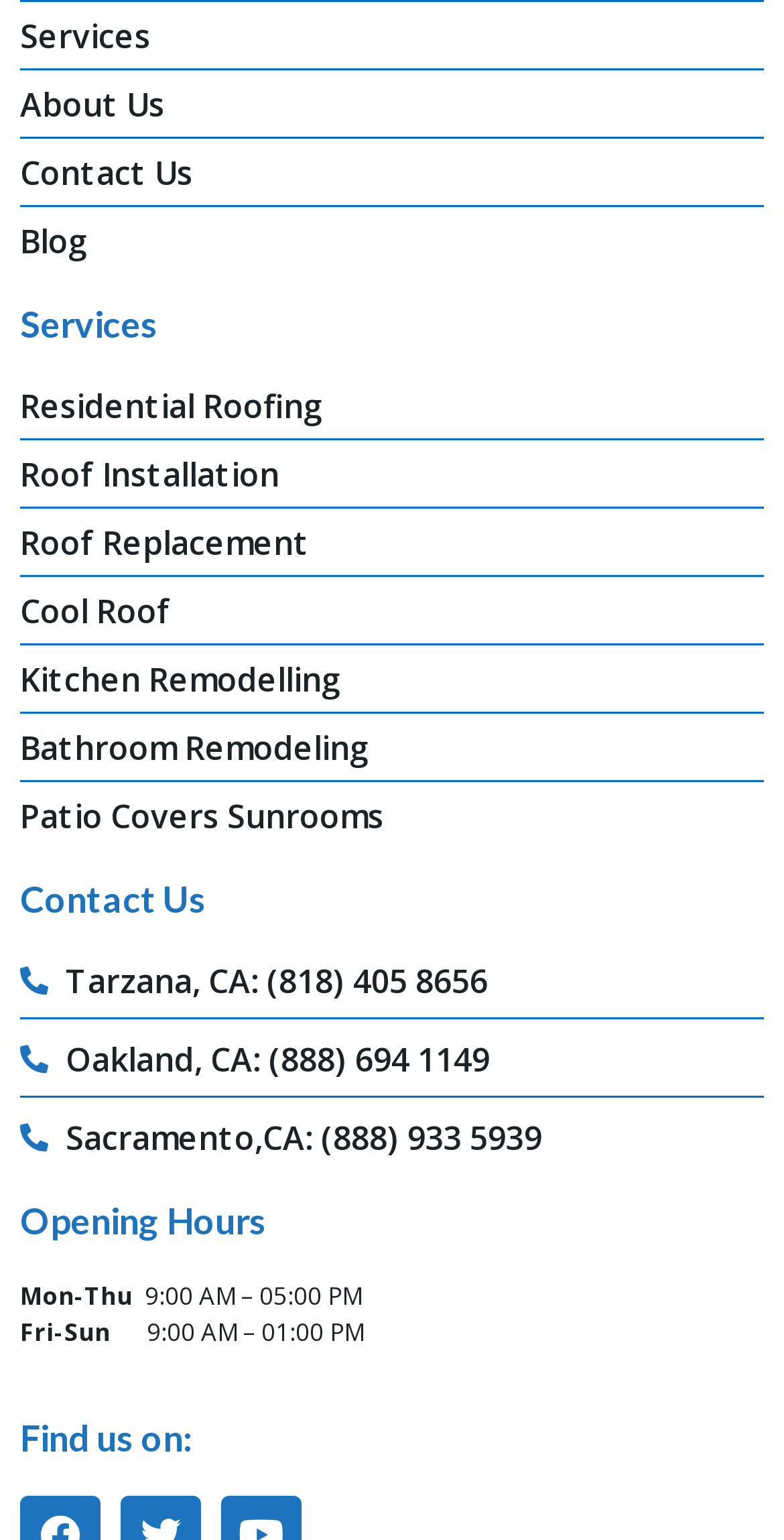What is the first service listed?
Using the screenshot, give a one-word or short phrase answer.

Residential Roofing